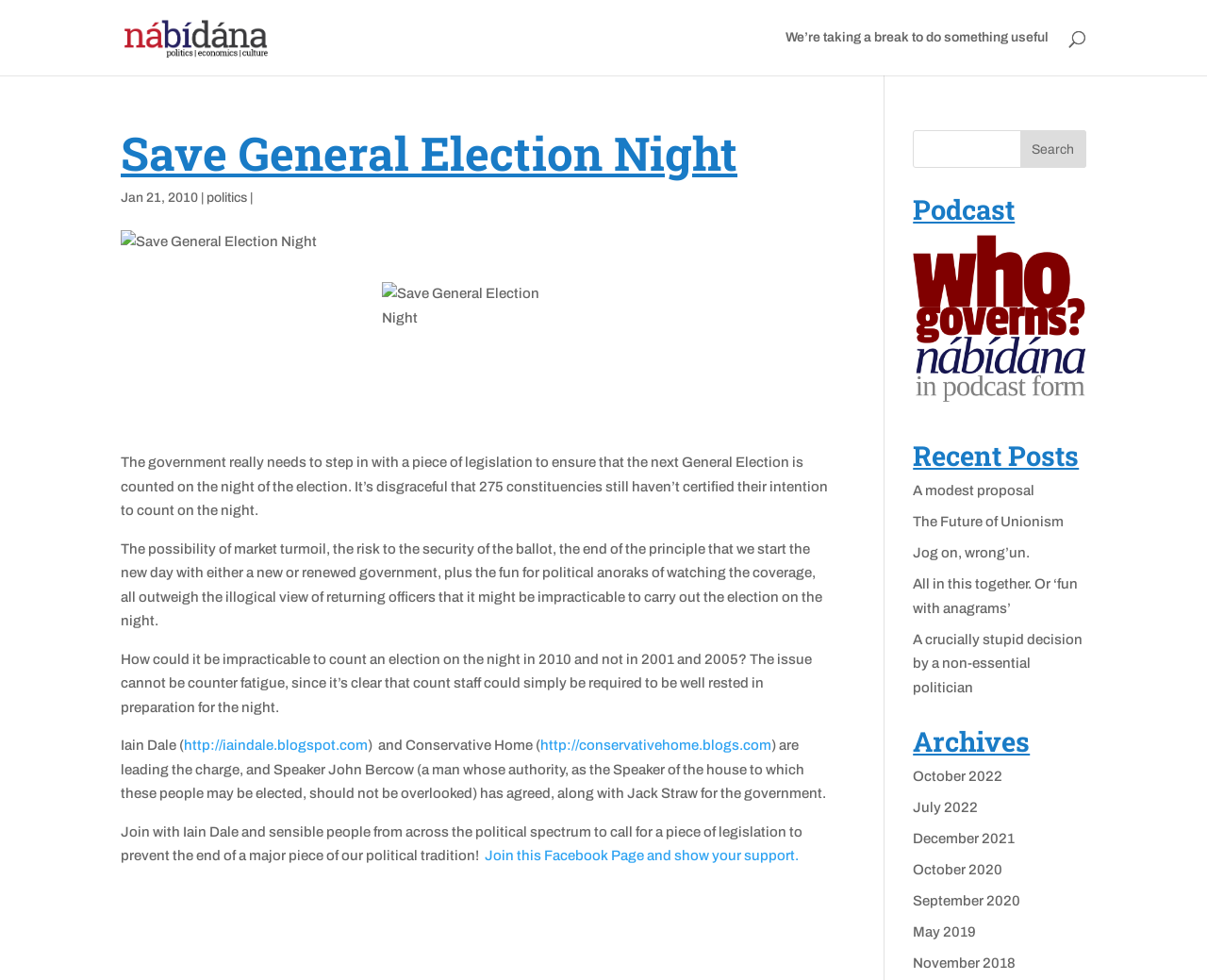Please indicate the bounding box coordinates for the clickable area to complete the following task: "Search for a specific term". The coordinates should be specified as four float numbers between 0 and 1, i.e., [left, top, right, bottom].

[0.756, 0.133, 0.9, 0.171]